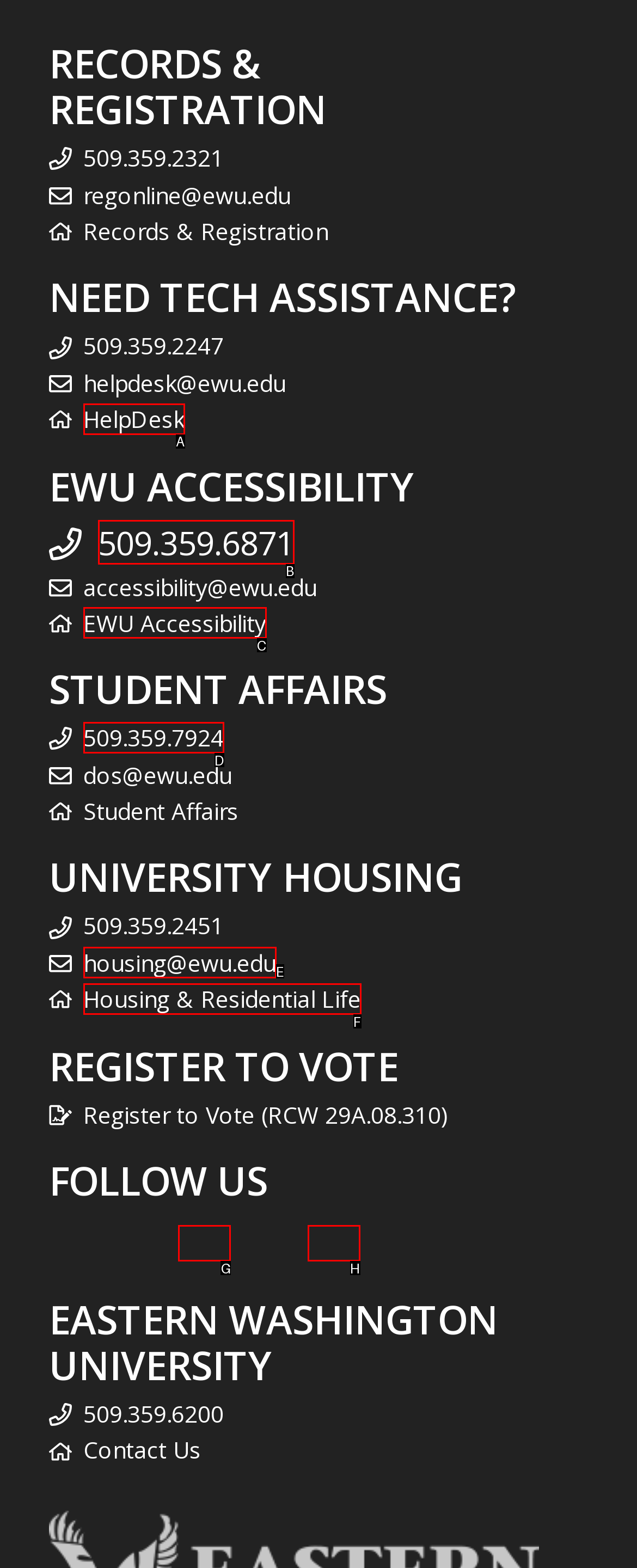Find the HTML element that matches the description provided: EWU Accessibility
Answer using the corresponding option letter.

C